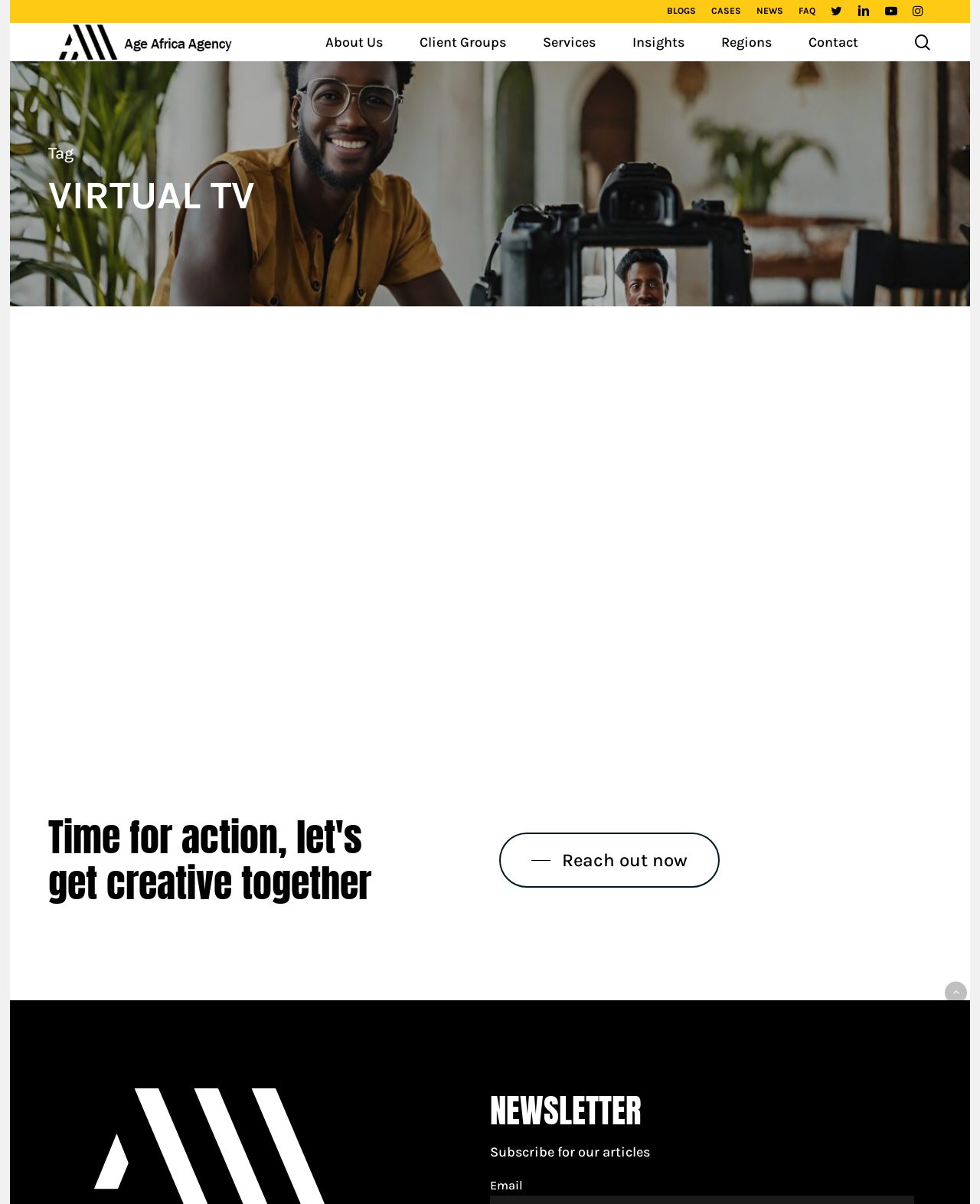Specify the bounding box coordinates of the area to click in order to follow the given instruction: "Explore About Us section."

[0.332, 0.029, 0.391, 0.041]